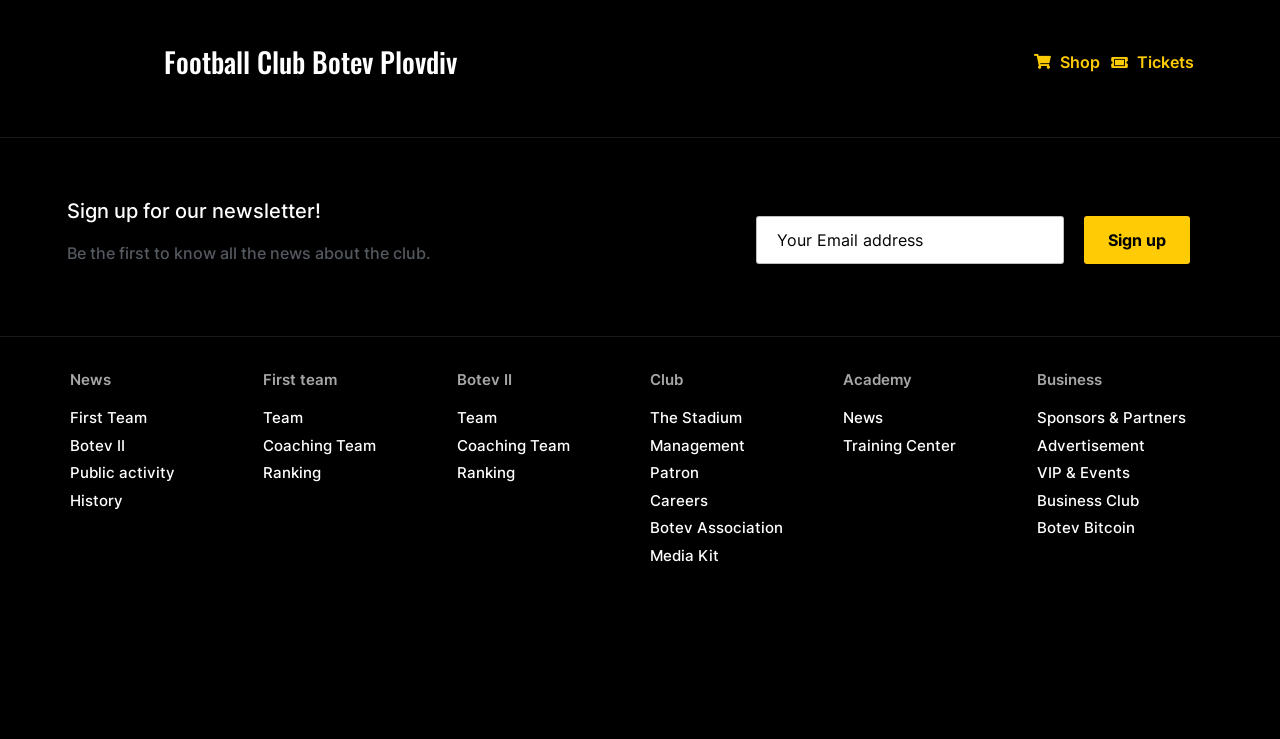Refer to the image and answer the question with as much detail as possible: What is the purpose of the textbox?

The textbox is located in the middle of the webpage, and it is part of a group element with a button labeled 'Sign up'. The textbox is required, and its purpose is to input an email address to sign up for the newsletter.